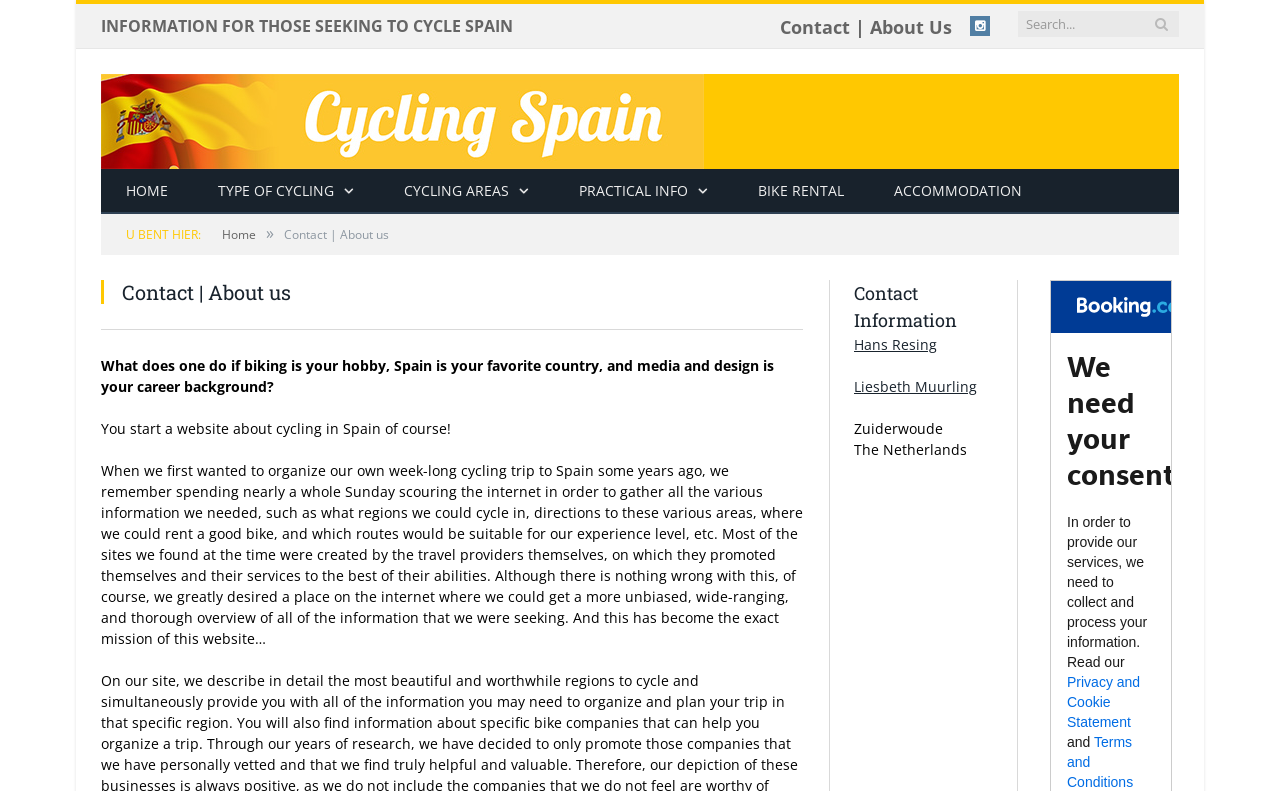Give a detailed account of the webpage's layout and content.

The webpage is about cycling in Spain, with a focus on providing information for those seeking to cycle in the country. At the top of the page, there is a search bar with a magnifying glass icon, accompanied by a title "INFORMATION FOR THOSE SEEKING TO CYCLE SPAIN". Below this, there are several links to different sections of the website, including "HOME", "TYPE OF CYCLING", "CYCLING AREAS", "PRACTICAL INFO", "BIKE RENTAL", and "ACCOMMODATION".

On the left side of the page, there is a navigation menu with links to "HOME" and "Contact | About us". Below this, there is a heading "Contact | About us" followed by a brief introduction to the website's creators, Hans and Liesbeth, who share their passion for cycling and Spain. The introduction explains how they created the website to provide unbiased and thorough information for cyclists planning a trip to Spain.

The main content of the page is divided into sections, with headings and paragraphs of text. There is a section about the website's mission, which describes the challenges of finding information for cycling in Spain and the creators' goal to provide a comprehensive resource. Below this, there is a section with contact information, including links to Hans and Liesbeth's profiles, as well as their location in Zuiderwoude, The Netherlands.

Throughout the page, there are several images, including a prominent image of cycling in Spain at the top of the page. There are also social media links, including an Instagram icon, and a few decorative elements, such as a separator line and some icons. Overall, the page has a clean and organized layout, with a focus on providing useful information for cyclists planning a trip to Spain.